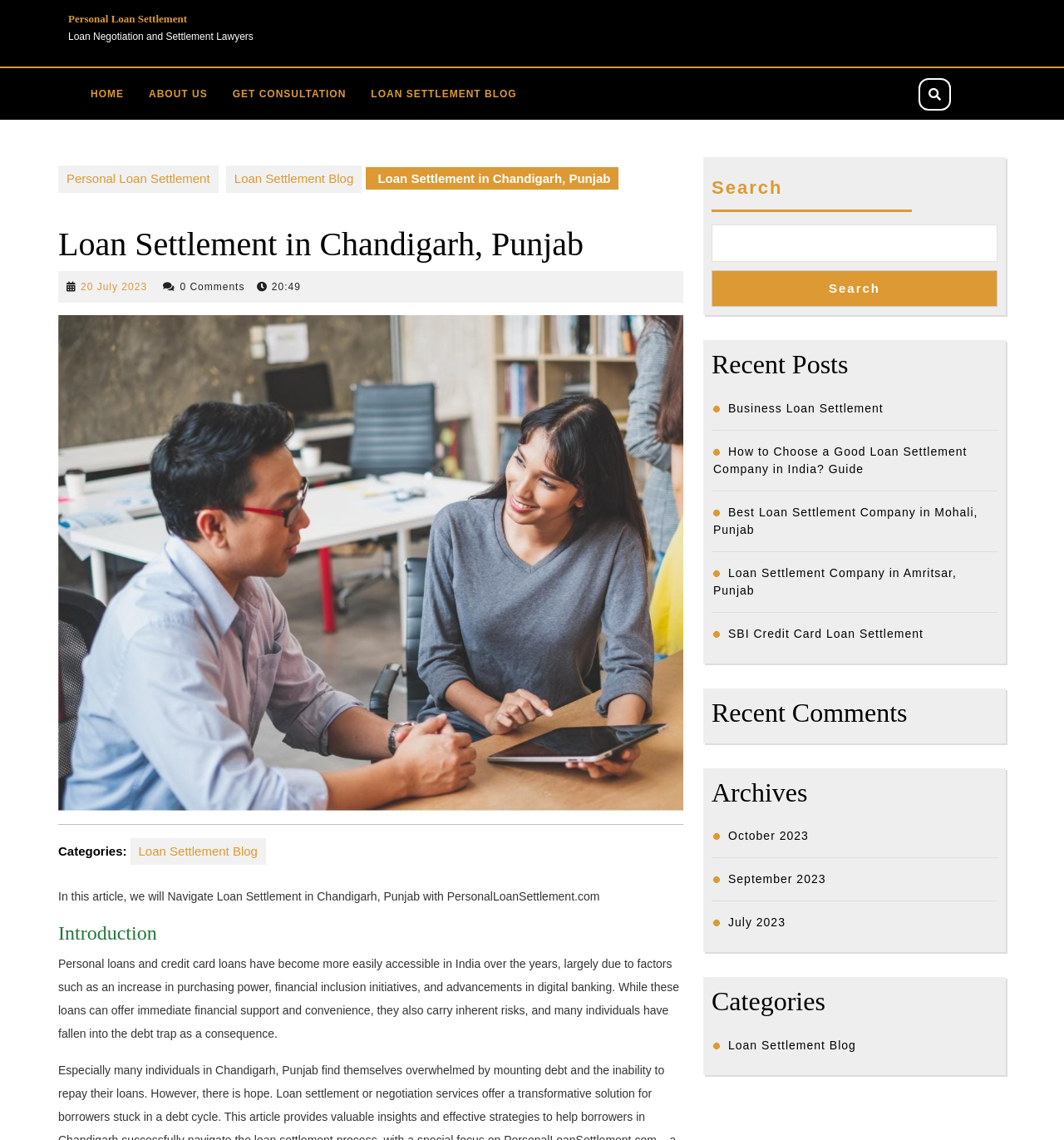What is the name of the blog mentioned on the webpage?
By examining the image, provide a one-word or phrase answer.

Loan Settlement Blog